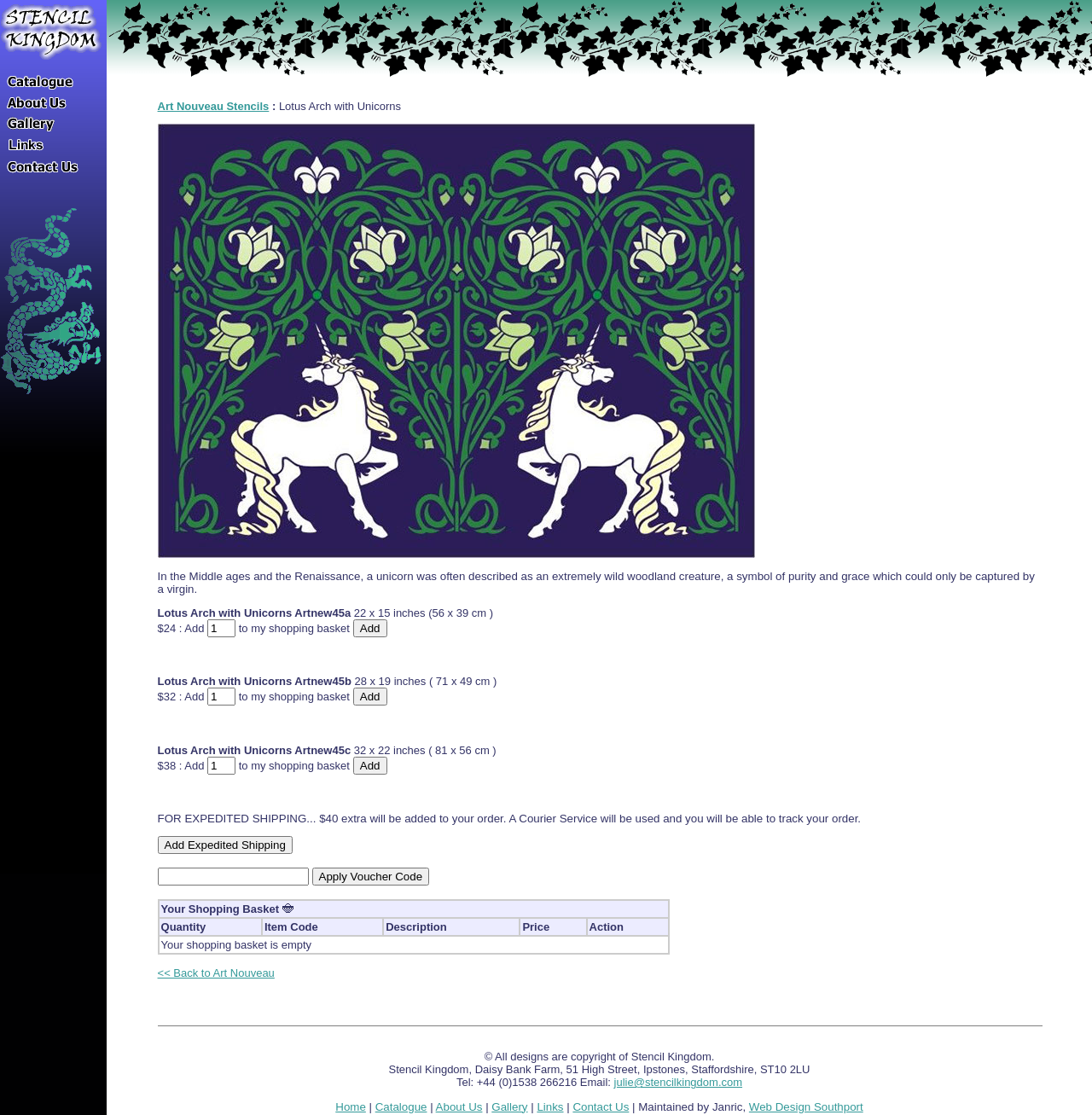Based on the element description: "julie@stencilkingdom.com", identify the UI element and provide its bounding box coordinates. Use four float numbers between 0 and 1, [left, top, right, bottom].

[0.562, 0.965, 0.68, 0.976]